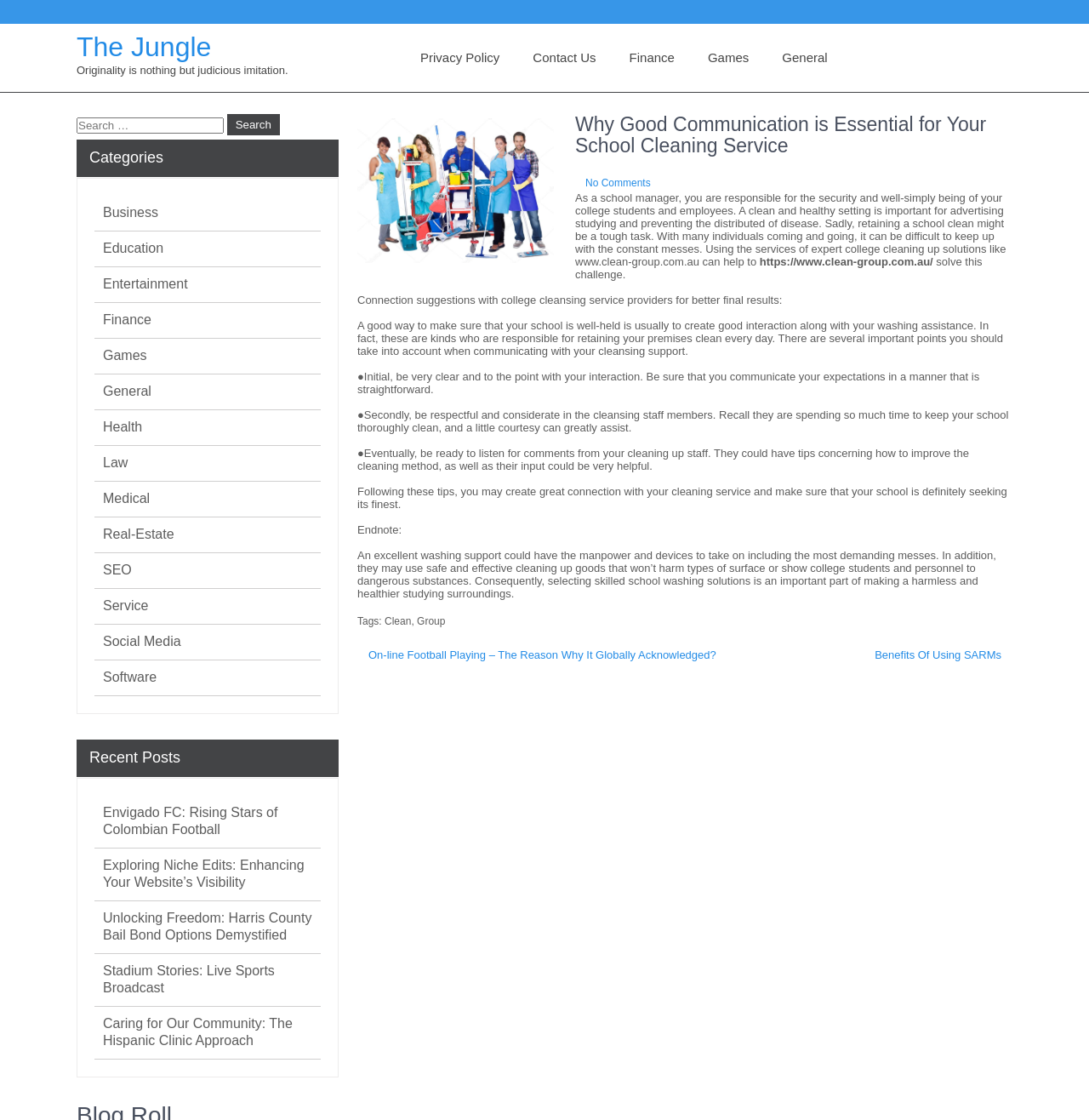Please specify the bounding box coordinates of the area that should be clicked to accomplish the following instruction: "Read the featured post 'Vincente DiSanti Tells Us to Never Hike in the Snow'". The coordinates should consist of four float numbers between 0 and 1, i.e., [left, top, right, bottom].

None